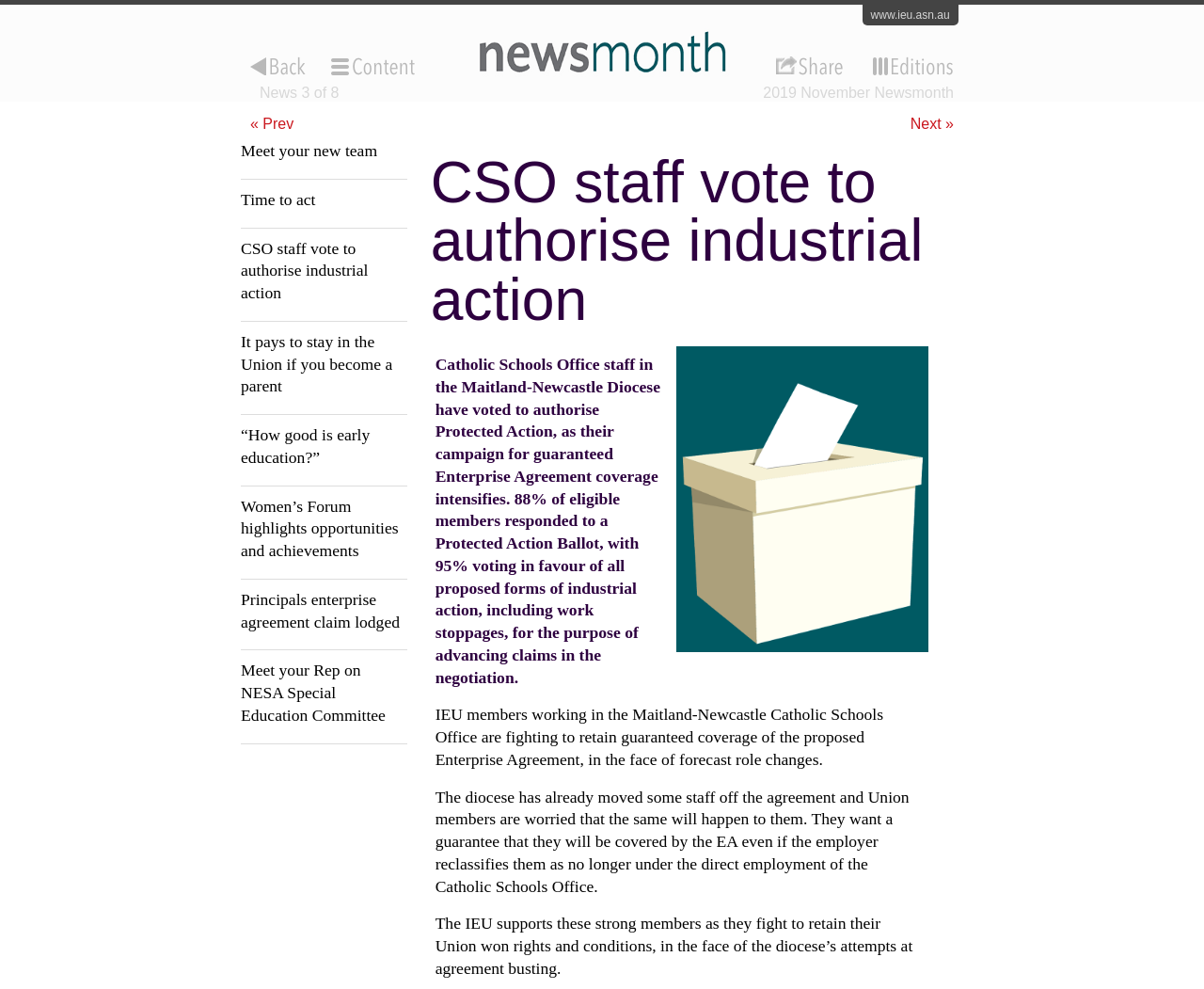Please identify the bounding box coordinates of the area I need to click to accomplish the following instruction: "learn about CSO staff vote to authorise industrial action".

[0.346, 0.141, 0.796, 0.336]